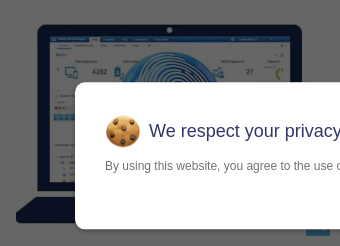What is the design goal of the user interface?
Refer to the screenshot and deliver a thorough answer to the question presented.

The user-friendly design of the interface aims to maintain transparency about data usage while interacting with Cisco's training resources, ensuring that users are well-informed about the website's practices.